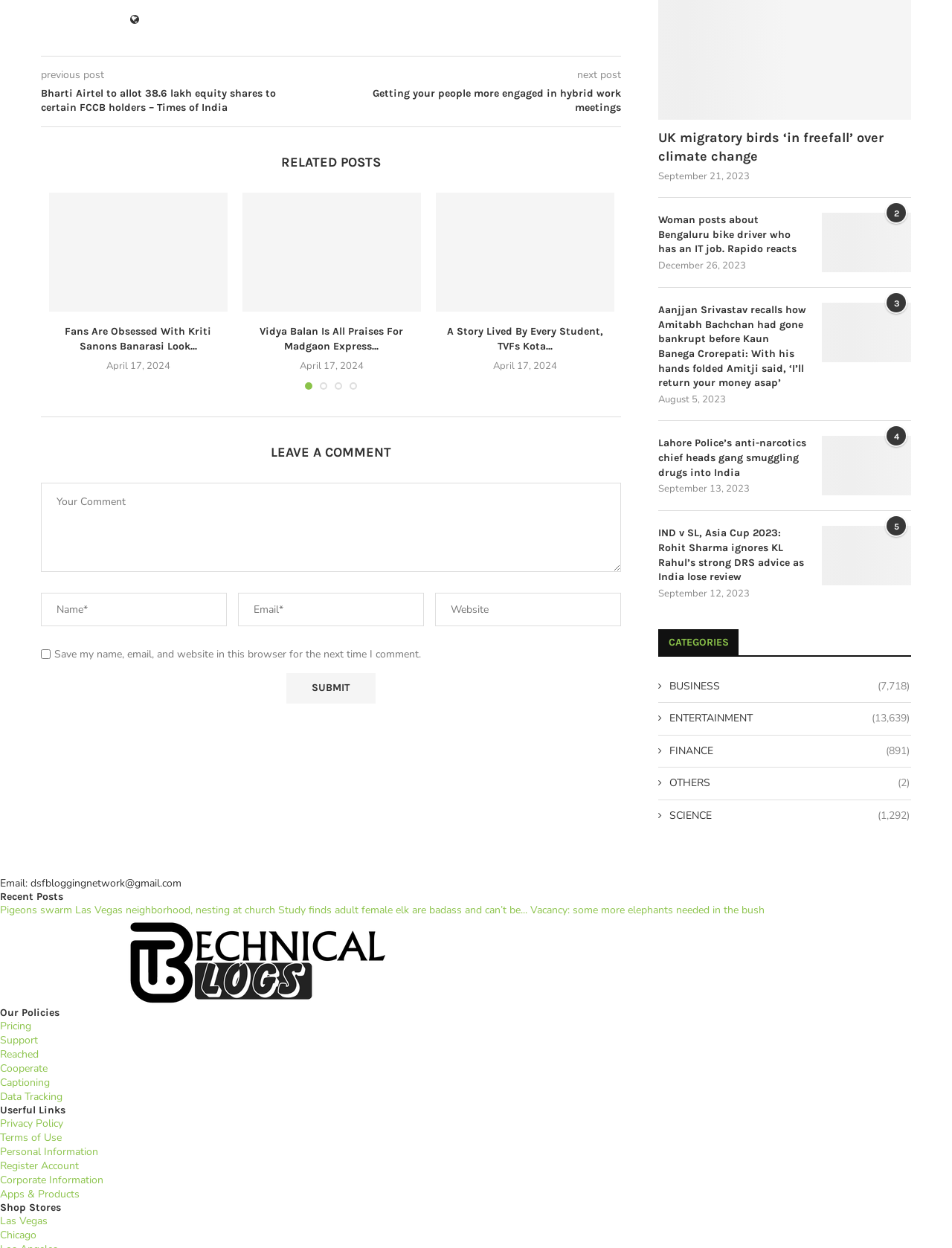Provide the bounding box coordinates of the section that needs to be clicked to accomplish the following instruction: "Click on the 'previous post' link."

[0.043, 0.054, 0.109, 0.065]